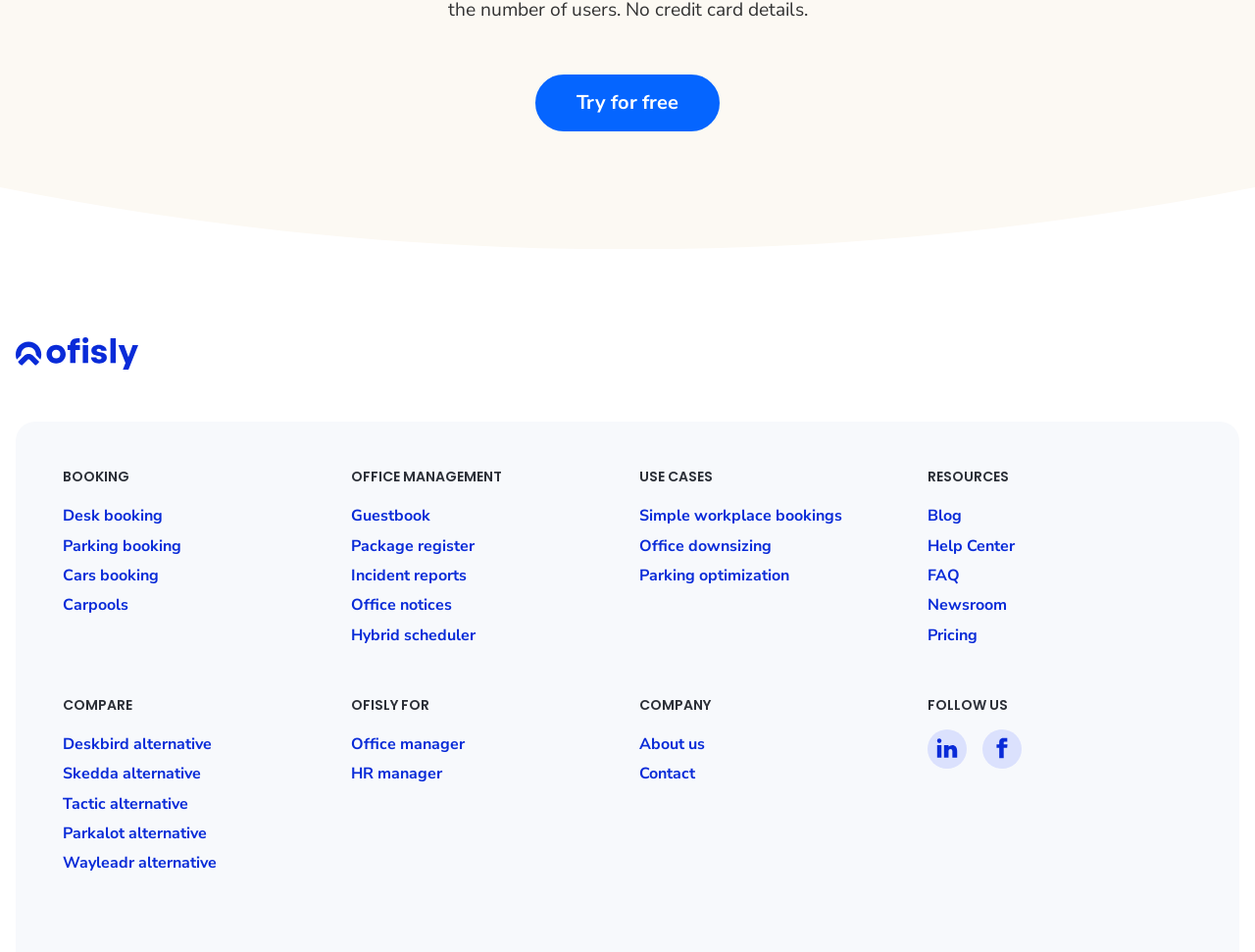Please determine the bounding box coordinates of the element to click in order to execute the following instruction: "Download from App Store". The coordinates should be four float numbers between 0 and 1, specified as [left, top, right, bottom].

[0.506, 0.344, 0.741, 0.389]